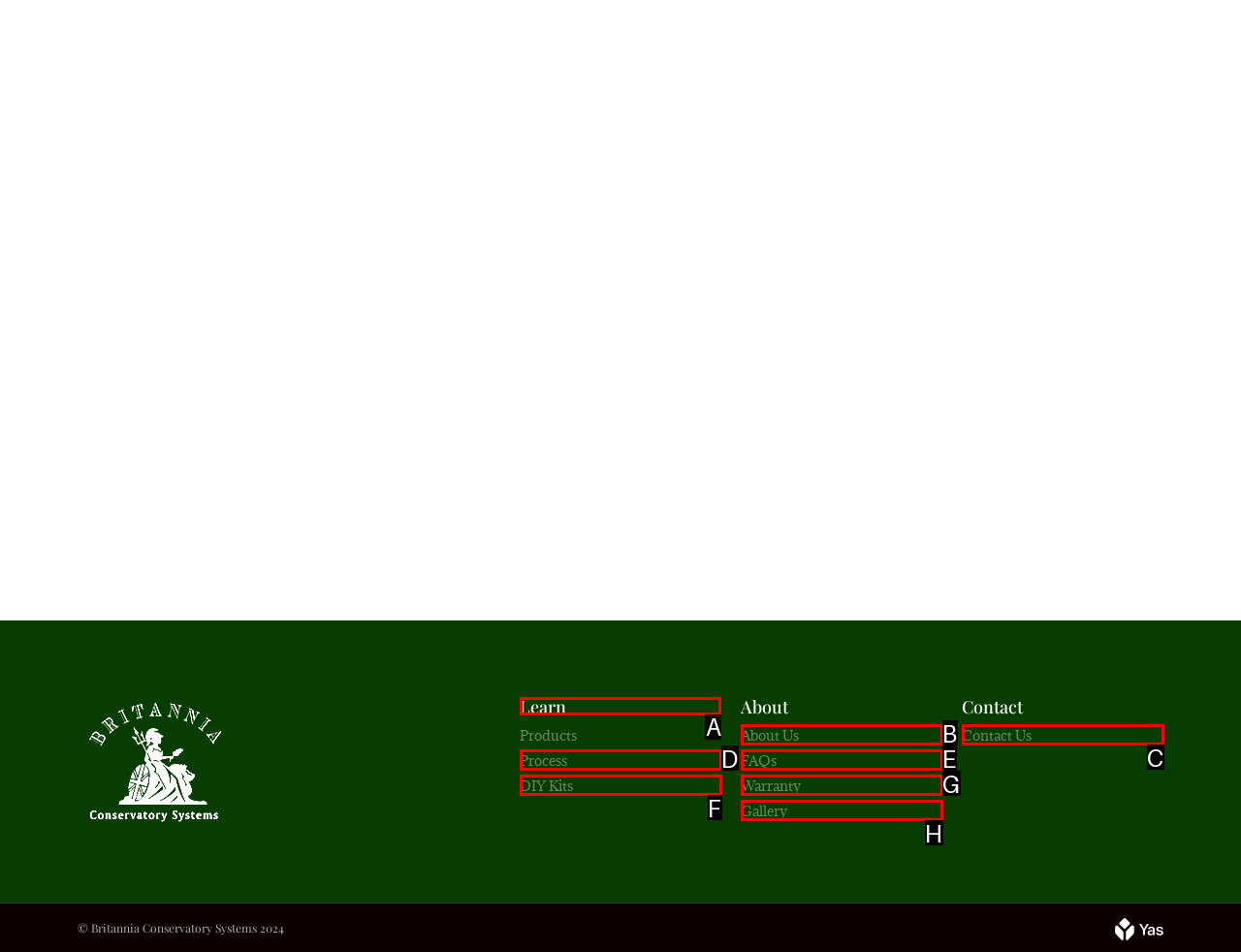Identify the HTML element I need to click to complete this task: Click on Learn Provide the option's letter from the available choices.

A